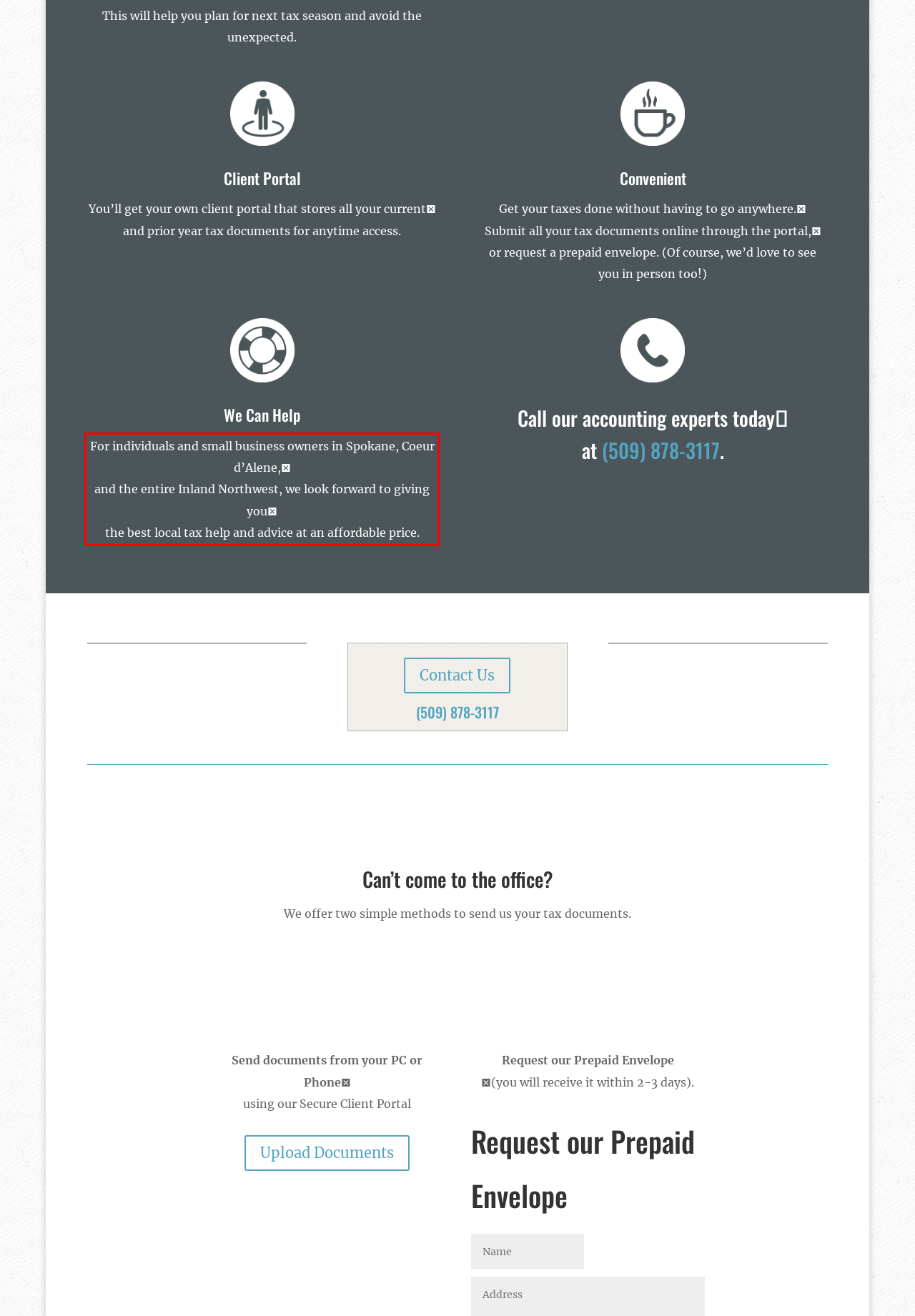Identify and extract the text within the red rectangle in the screenshot of the webpage.

For individuals and small business owners in Spokane, Coeur d’Alene, and the entire Inland Northwest, we look forward to giving you the best local tax help and advice at an affordable price.